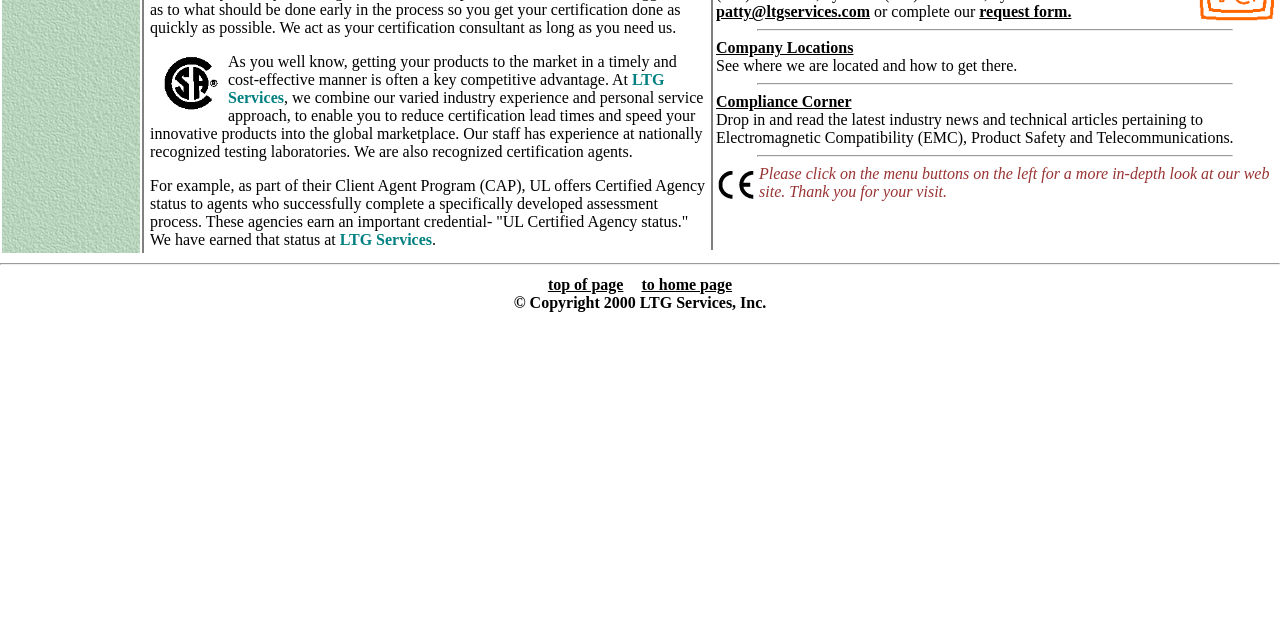Given the element description "request form." in the screenshot, predict the bounding box coordinates of that UI element.

[0.765, 0.005, 0.837, 0.031]